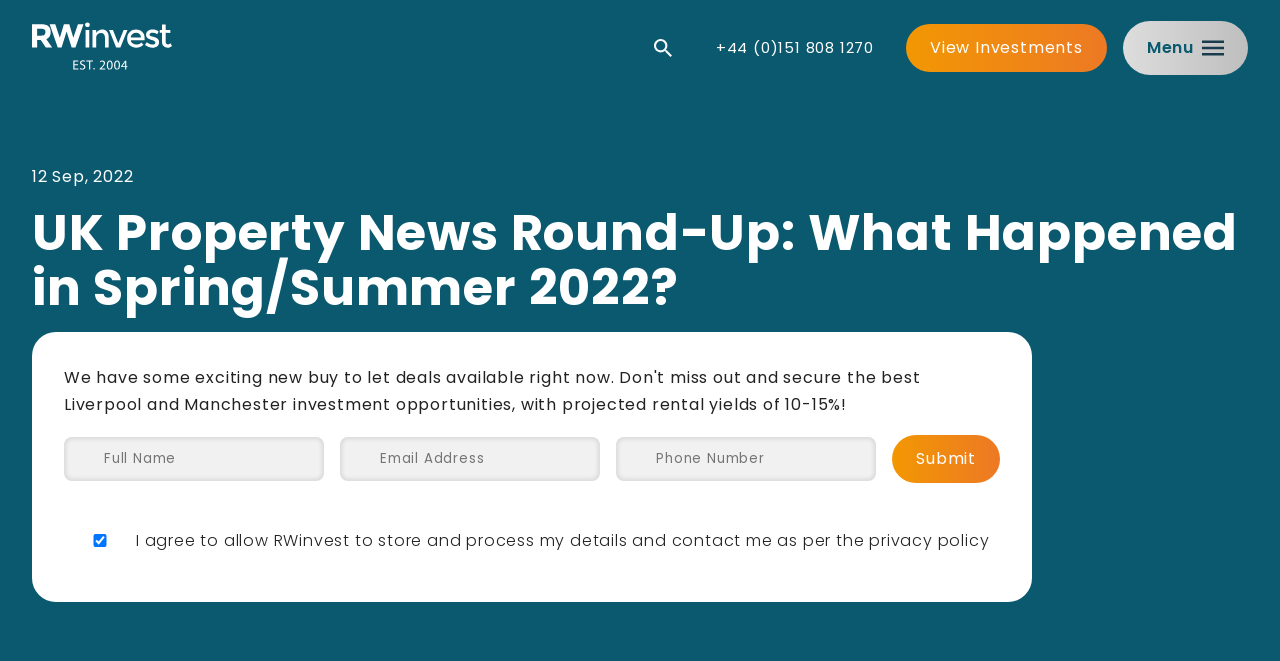Please identify the bounding box coordinates for the region that you need to click to follow this instruction: "Click the View Investments link".

[0.708, 0.036, 0.865, 0.108]